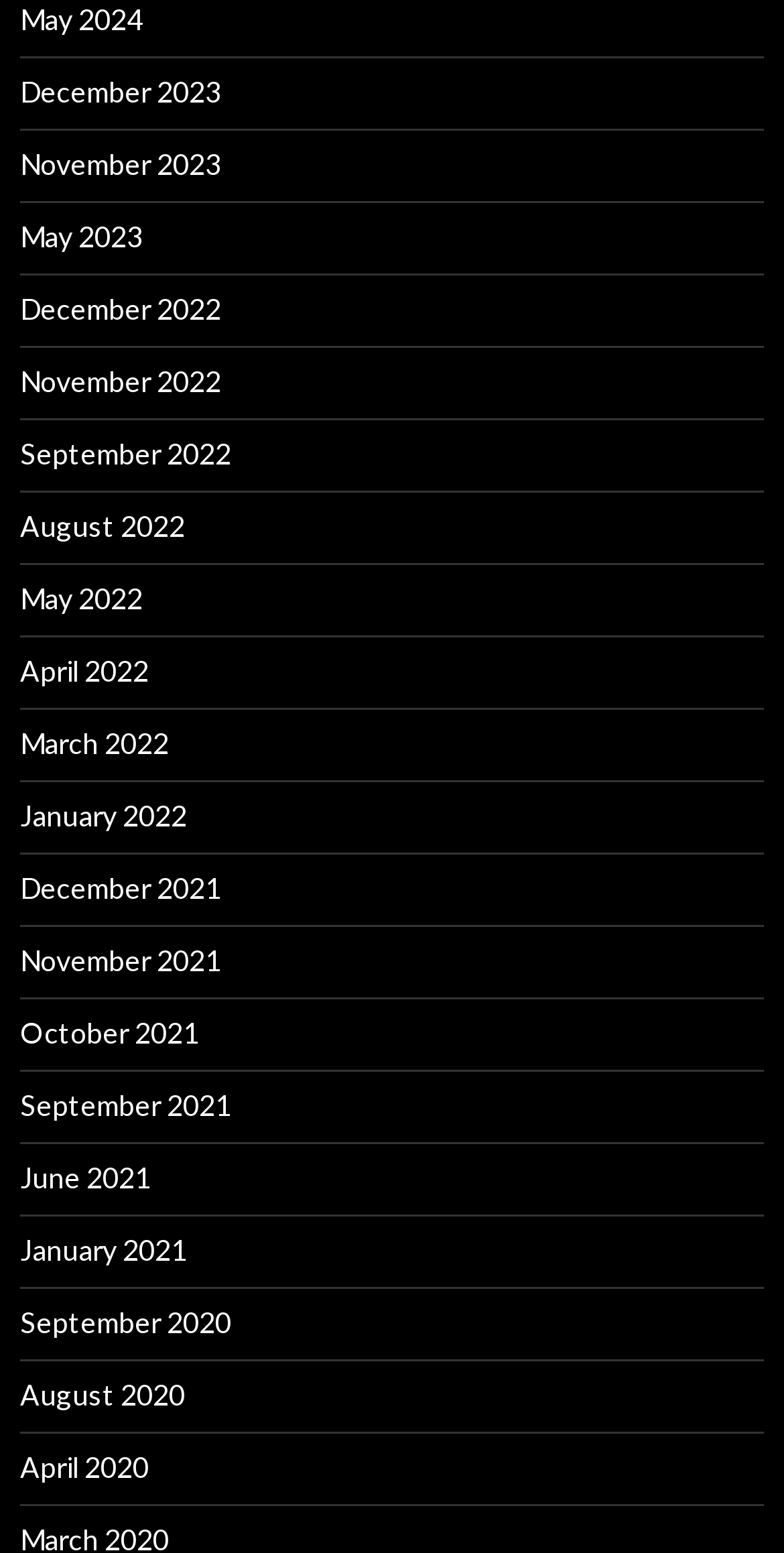Based on the image, provide a detailed response to the question:
What is the earliest month listed?

By examining the list of links, I found that the earliest month listed is September 2020, which is located at the bottom of the list.